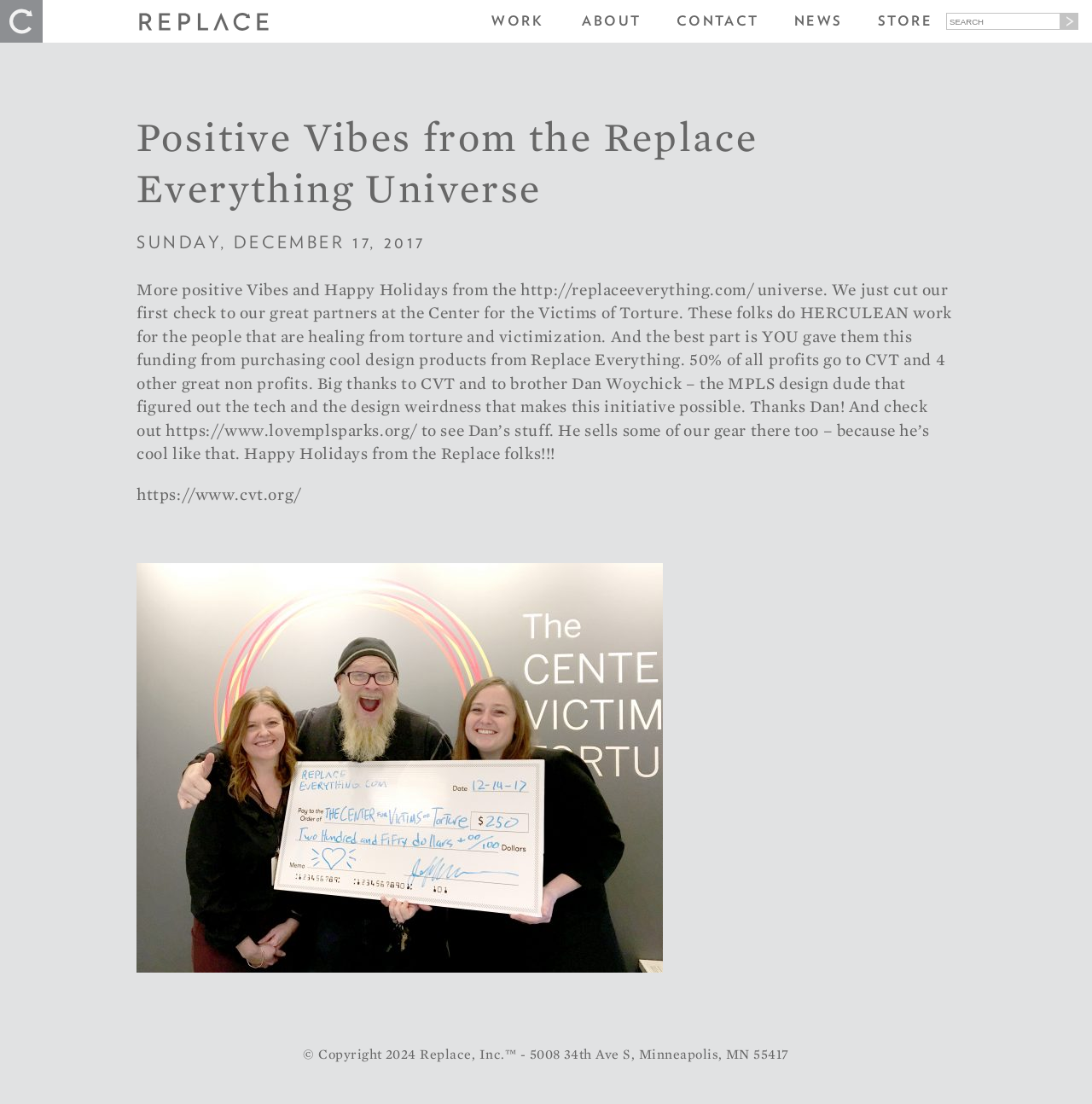Answer the following inquiry with a single word or phrase:
What is the organization mentioned in the article?

Center for the Victims of Torture